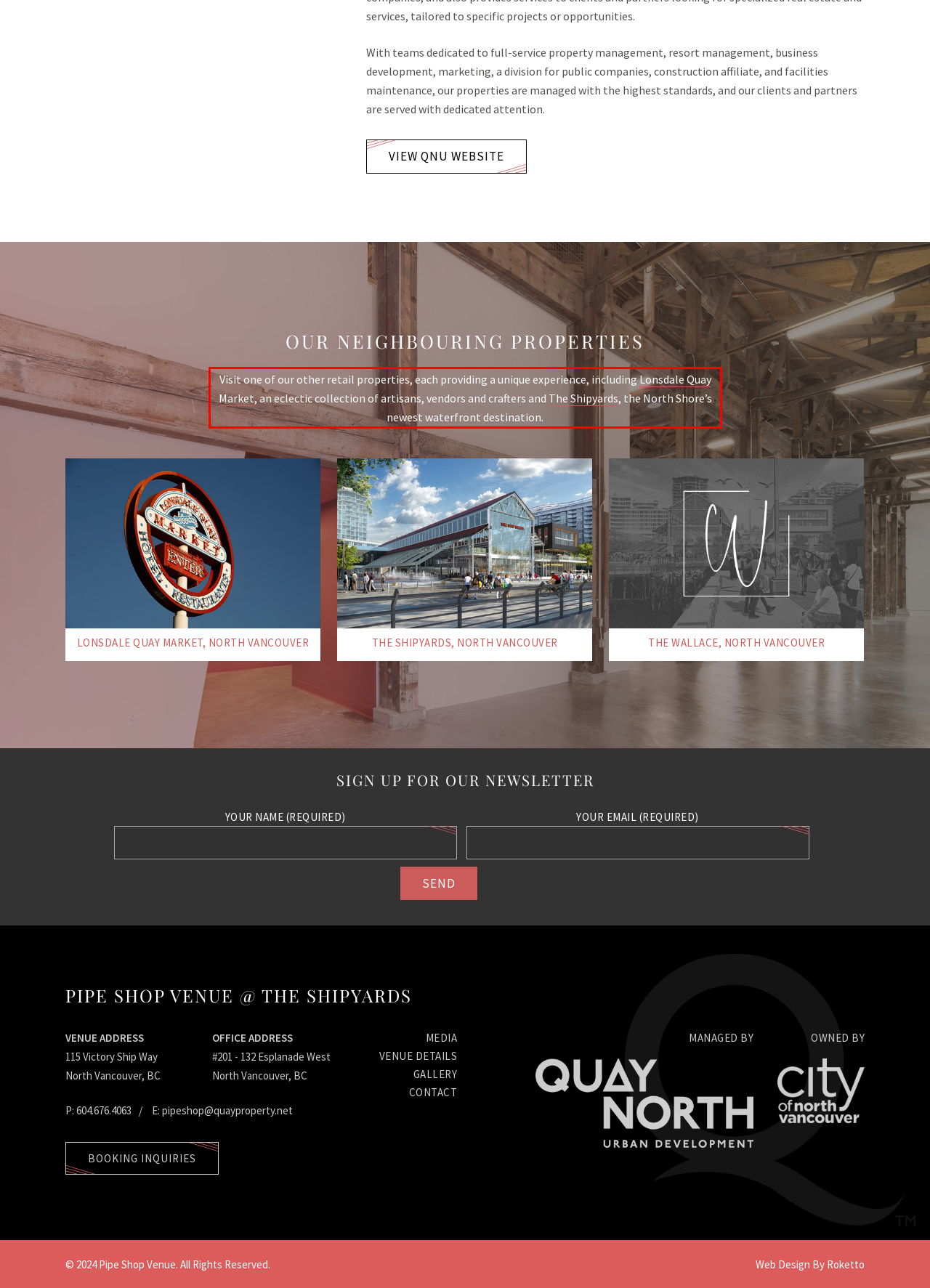Please identify the text within the red rectangular bounding box in the provided webpage screenshot.

Visit one of our other retail properties, each providing a unique experience, including Lonsdale Quay Market, an eclectic collection of artisans, vendors and crafters and The Shipyards, the North Shore’s newest waterfront destination.